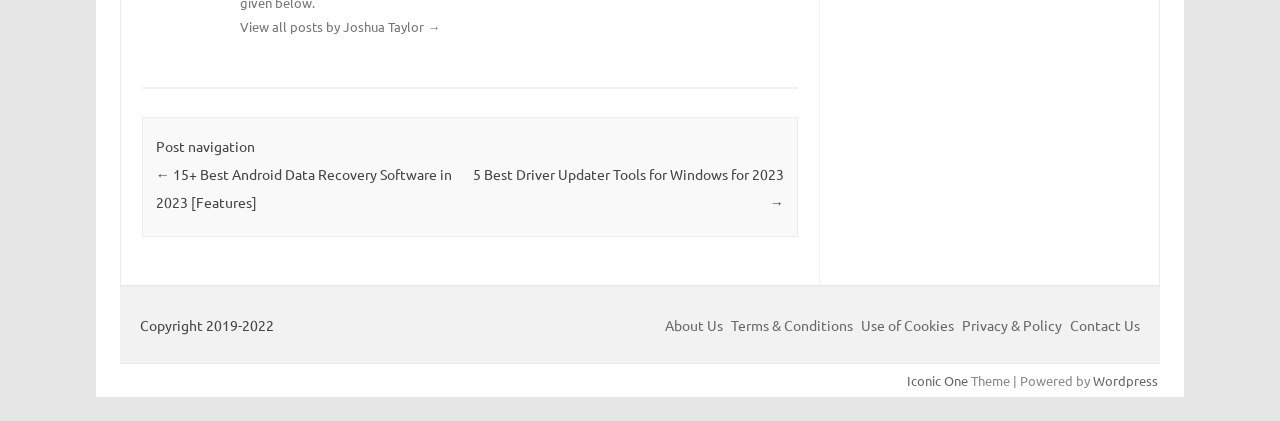What is the year of the copyright?
Use the image to answer the question with a single word or phrase.

2019-2022